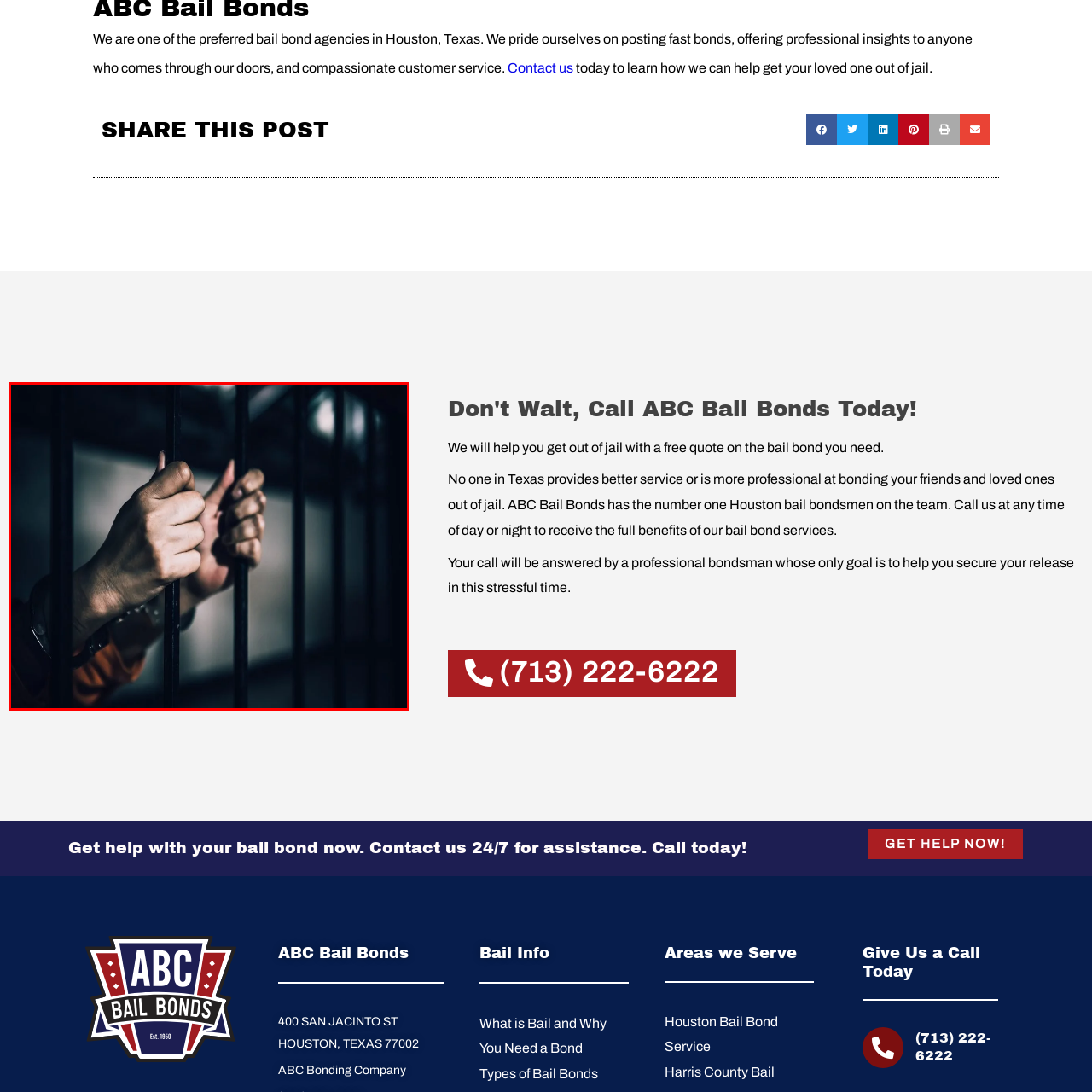Elaborate on the image contained within the red outline, providing as much detail as possible.

The image depicts a close-up view of a person's hands gripping the bars of a jail cell, showcasing the stark reality of incarceration. The hands are adorned with handcuffs, emphasizing the loss of freedom and the constraints faced by individuals within the justice system. The background is dimly lit, creating a somber mood that highlights the seriousness of the situation. This imagery resonates with the message of the accompanying text about seeking help from a bail bond agency in Houston, Texas. The agency emphasizes its commitment to fast service and compassionate customer care, addressing the urgent needs of those trying to secure release for loved ones. The overall tone of the image aligns with the themes of urgency and hope, encouraging individuals in distress to reach out for assistance.